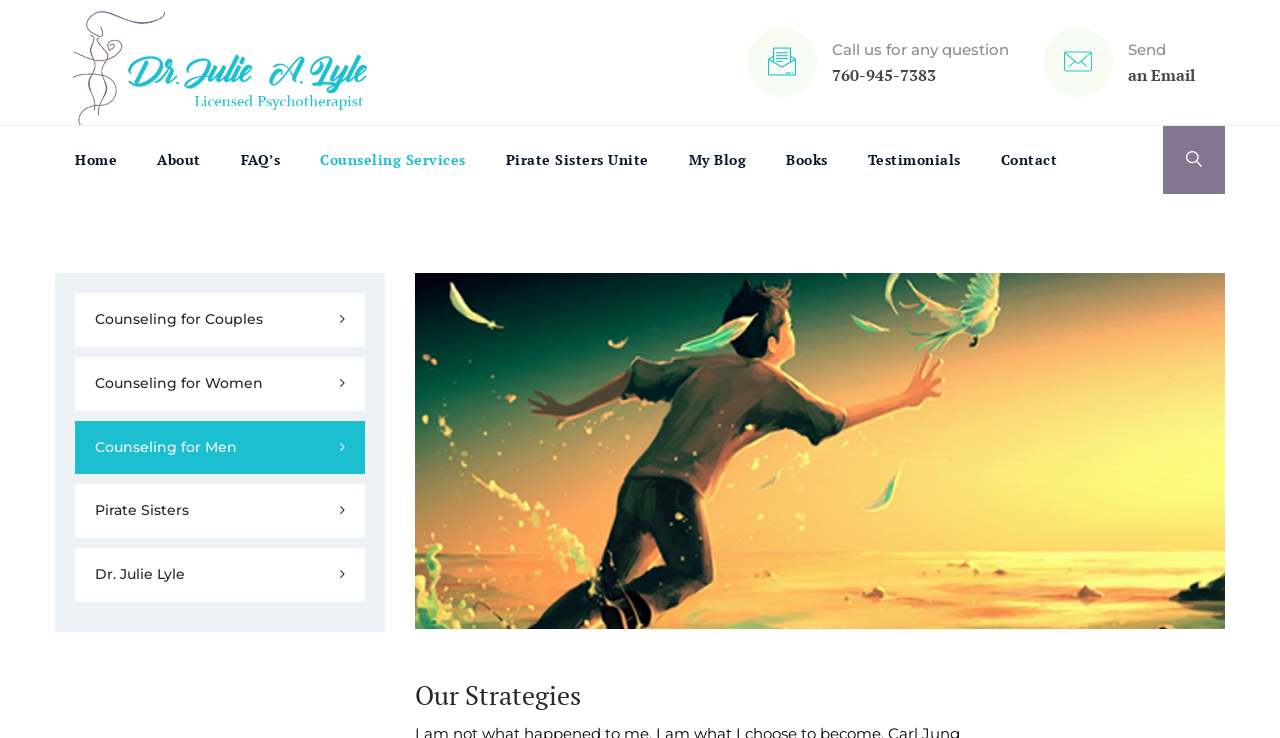Please specify the bounding box coordinates of the clickable region to carry out the following instruction: "Click on the HOME link". The coordinates should be four float numbers between 0 and 1, in the format [left, top, right, bottom].

None